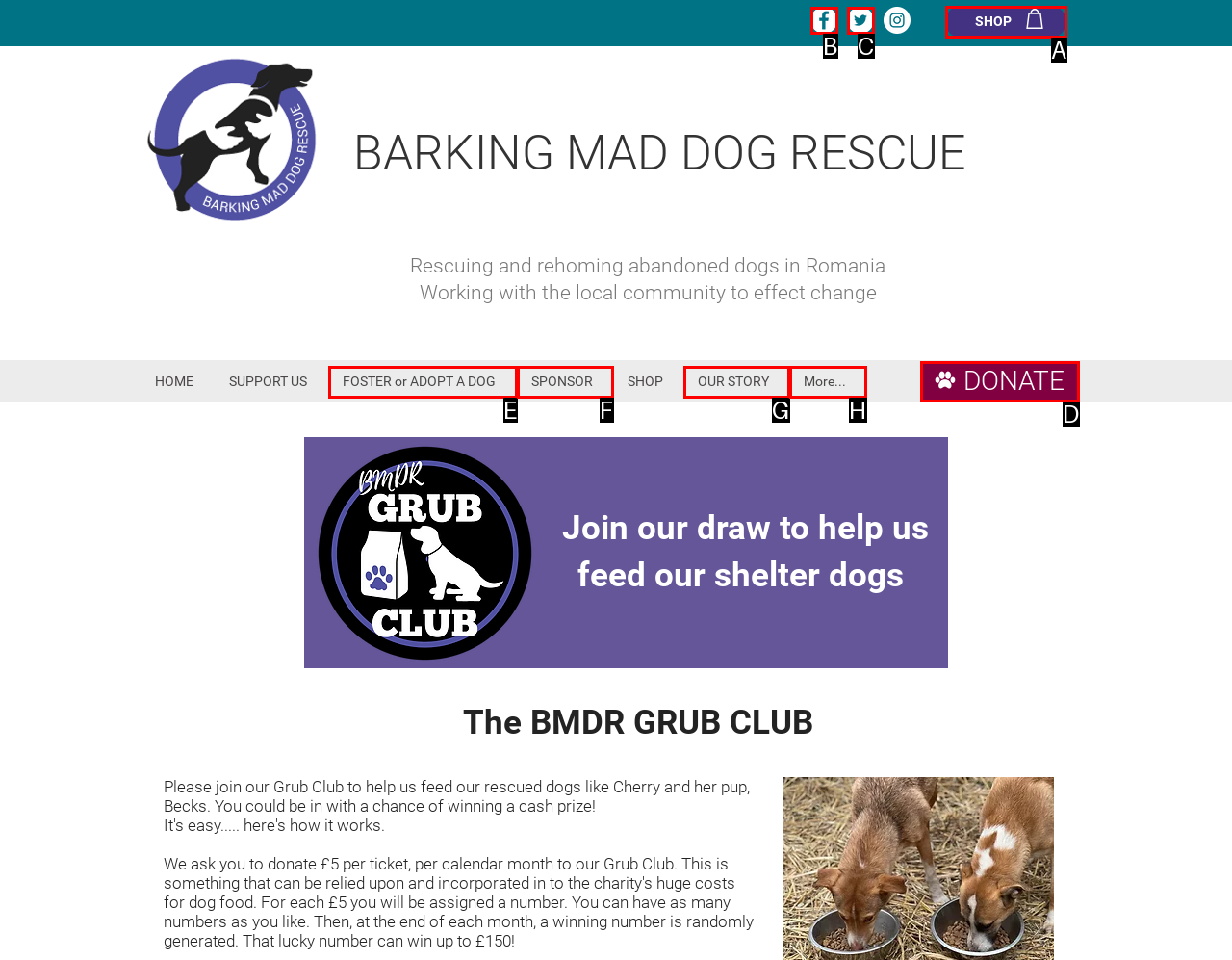From the provided choices, determine which option matches the description: OUR STORY. Respond with the letter of the correct choice directly.

G